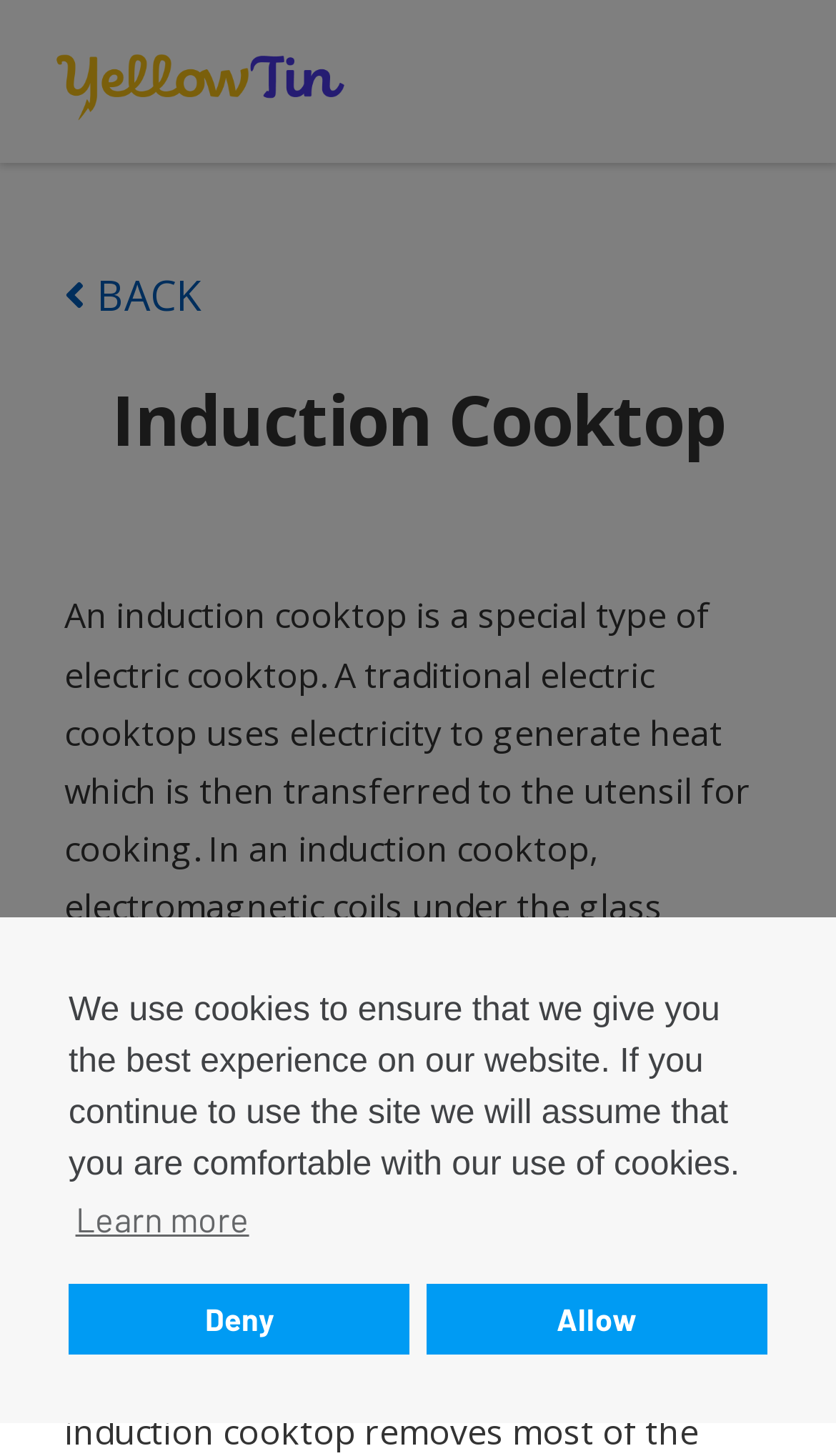Using the element description: "Learn more", determine the bounding box coordinates. The coordinates should be in the format [left, top, right, bottom], with values between 0 and 1.

[0.082, 0.819, 0.306, 0.856]